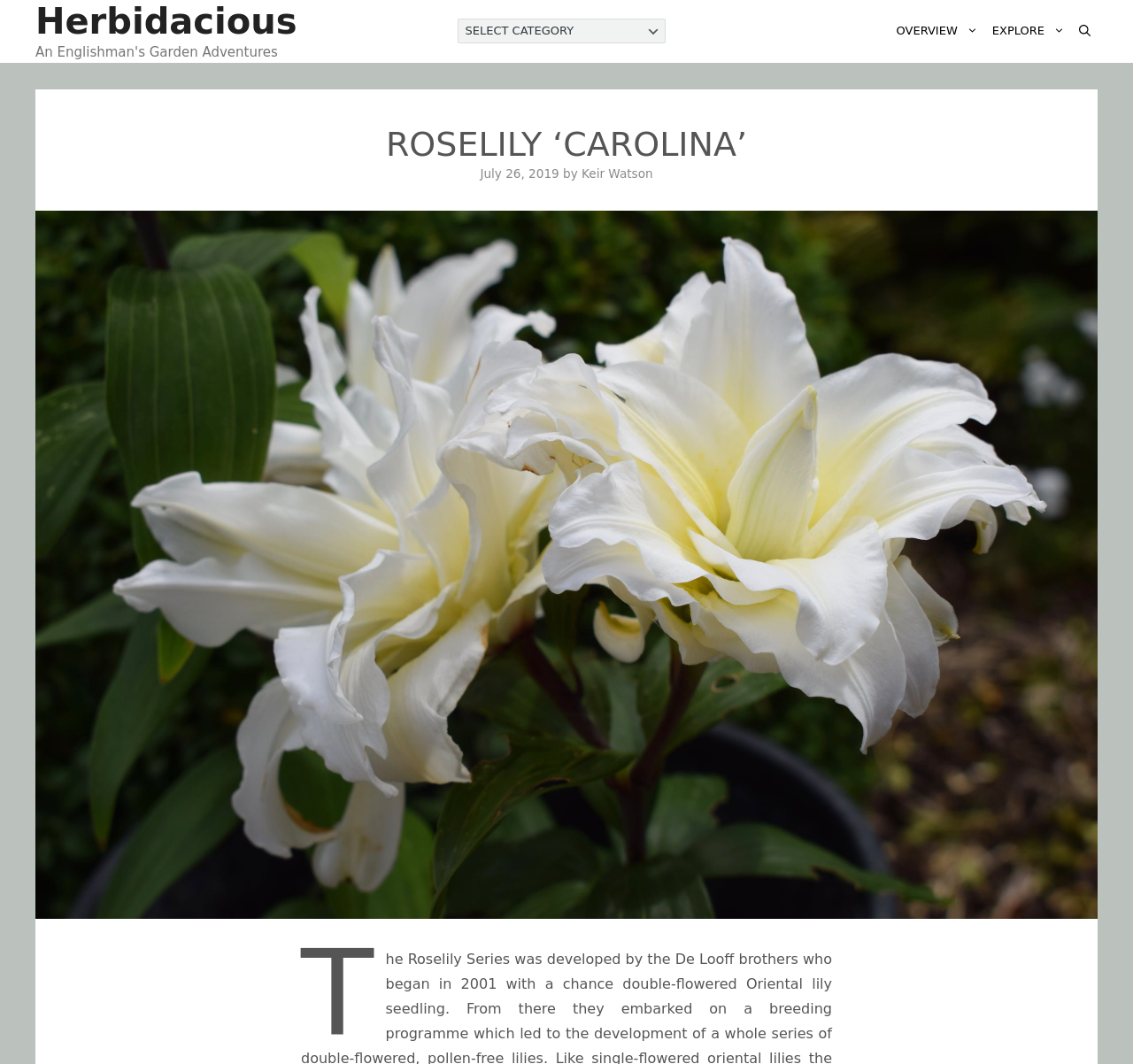Highlight the bounding box of the UI element that corresponds to this description: "EXPLORE".

[0.869, 0.018, 0.946, 0.041]